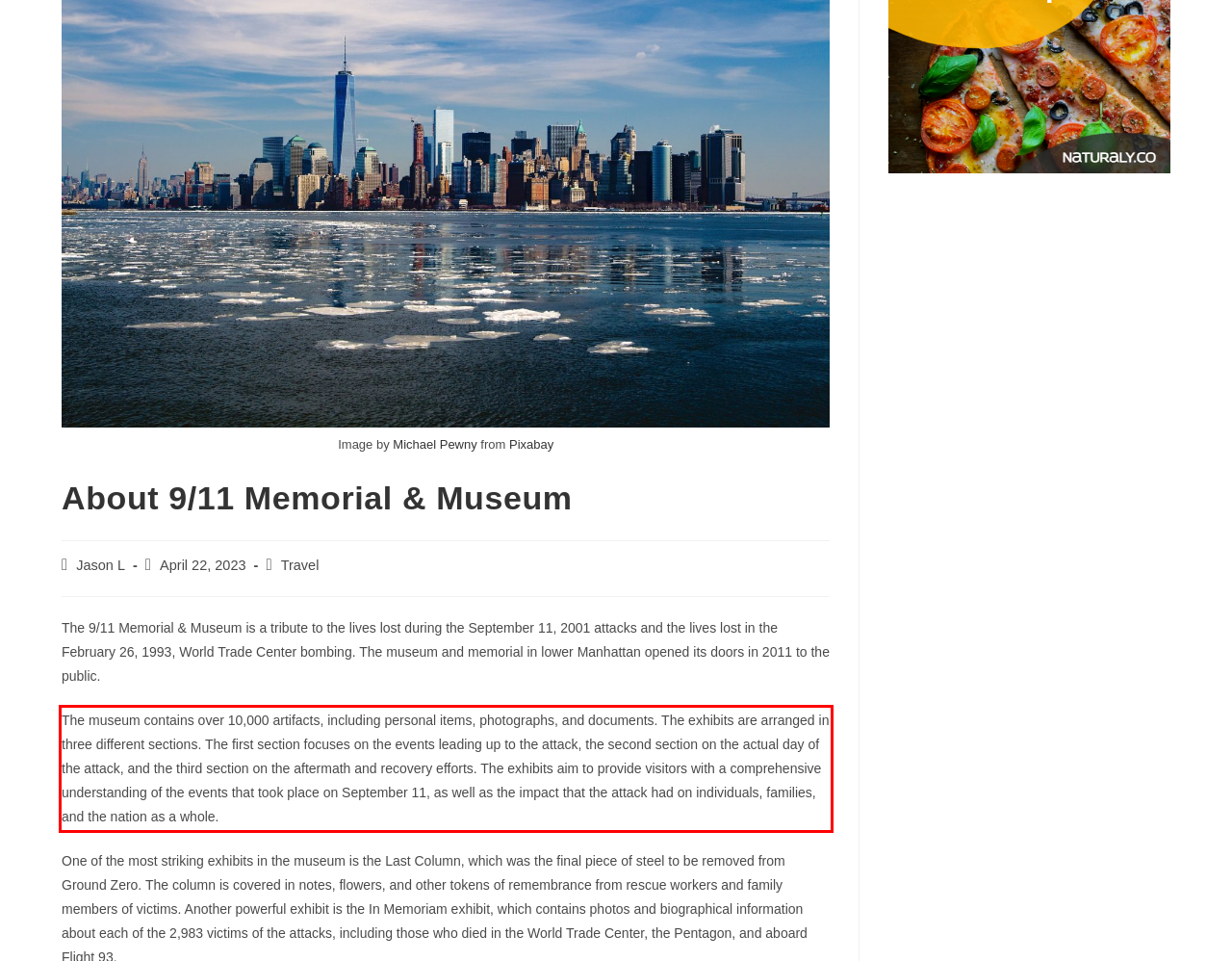Please examine the webpage screenshot and extract the text within the red bounding box using OCR.

The museum contains over 10,000 artifacts, including personal items, photographs, and documents. The exhibits are arranged in three different sections. The first section focuses on the events leading up to the attack, the second section on the actual day of the attack, and the third section on the aftermath and recovery efforts. The exhibits aim to provide visitors with a comprehensive understanding of the events that took place on September 11, as well as the impact that the attack had on individuals, families, and the nation as a whole.